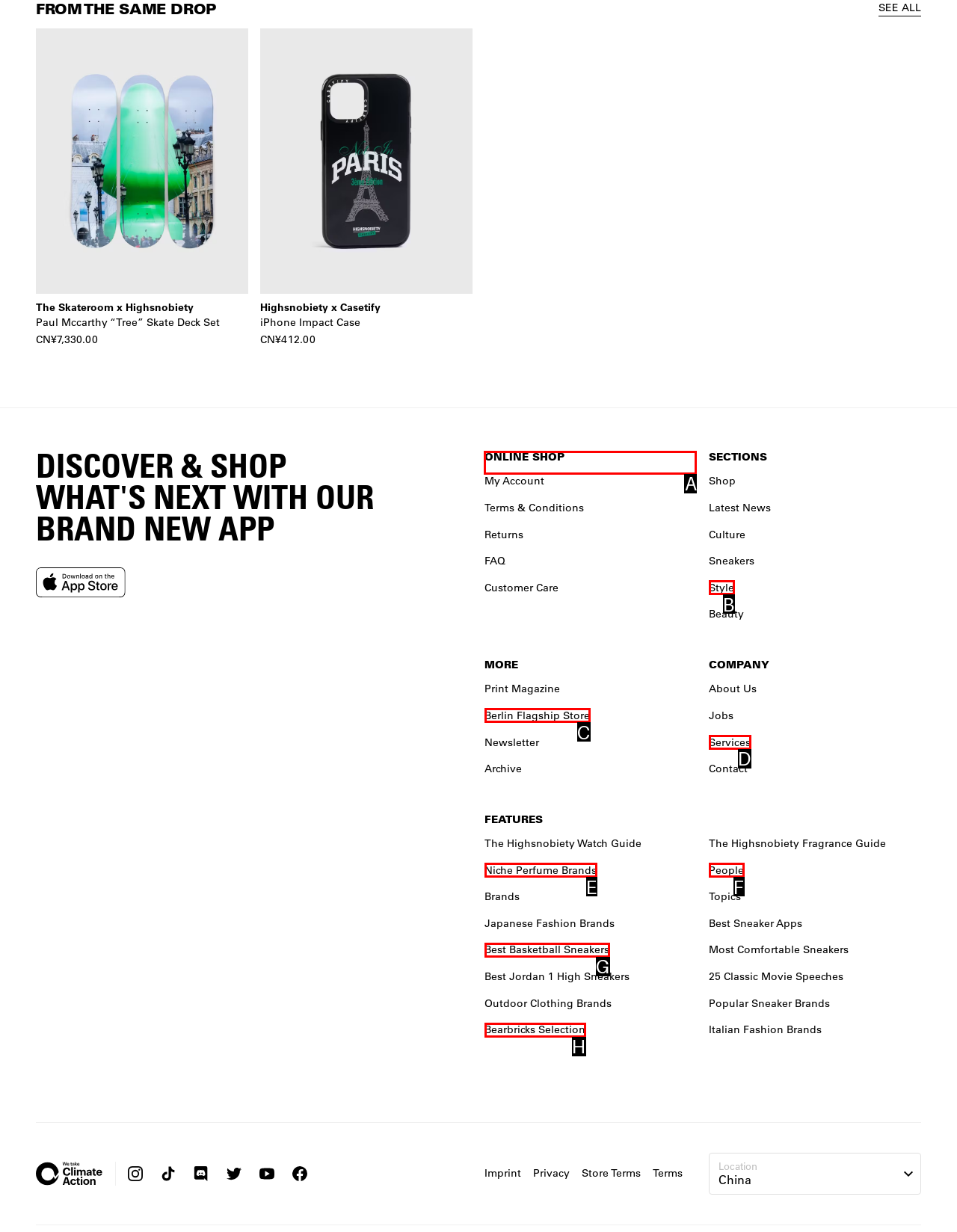Determine the correct UI element to click for this instruction: Explore online shop. Respond with the letter of the chosen element.

A